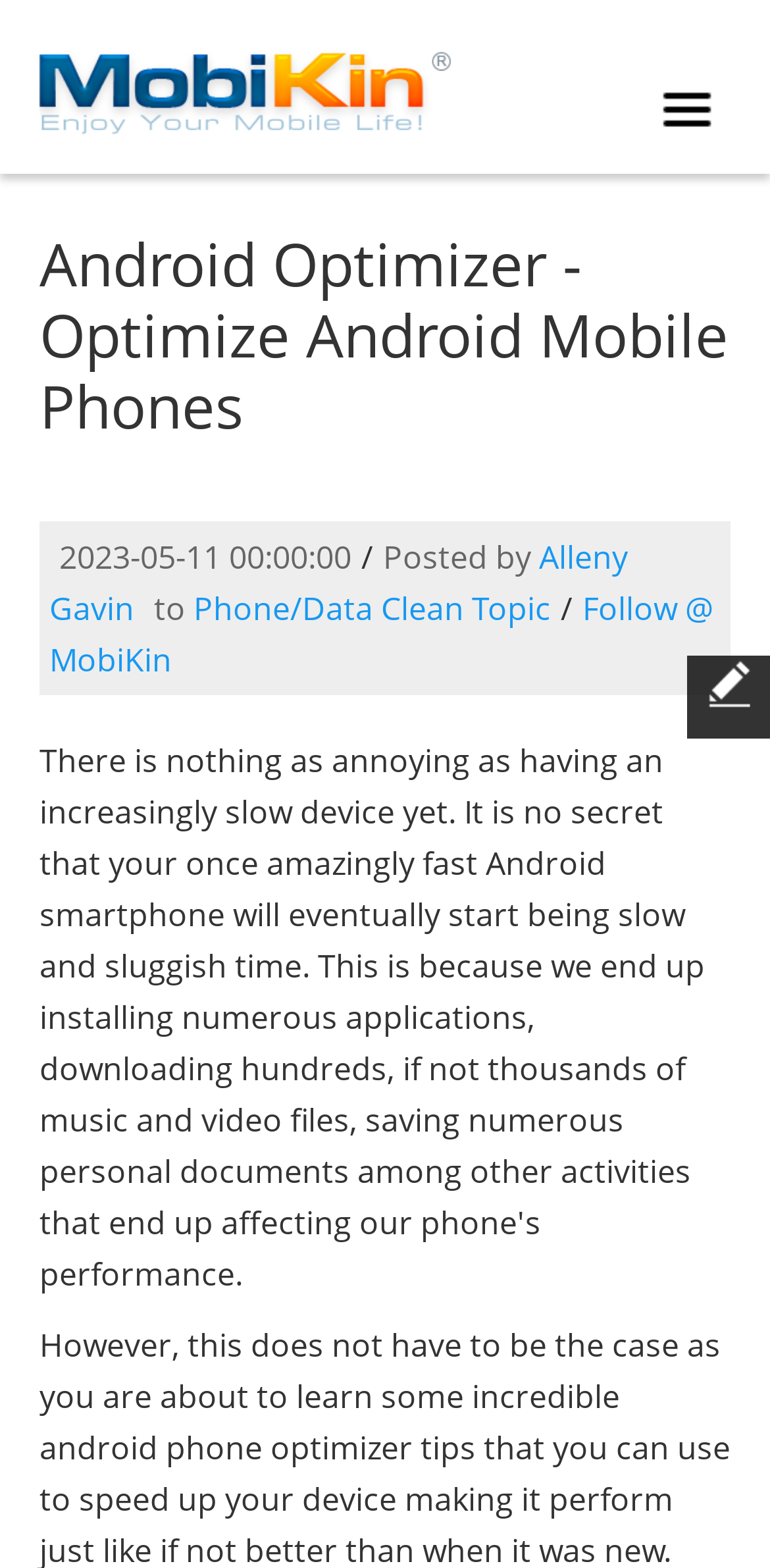What is the name of the website?
Could you answer the question with a detailed and thorough explanation?

I determined the name of the website by looking at the link element with the text 'MobiKin' and the image element with the same name, which suggests that it is the logo of the website.